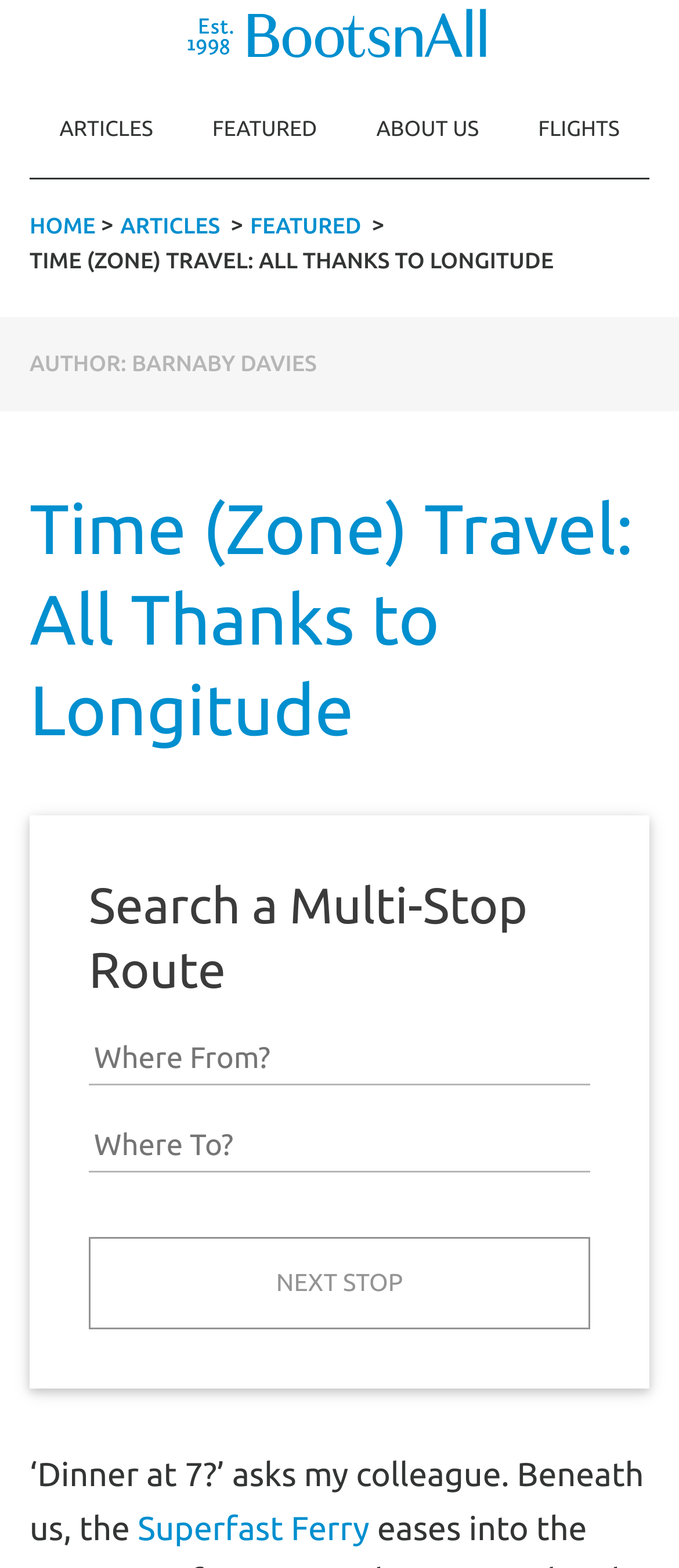Answer the question briefly using a single word or phrase: 
How many links are in the top navigation bar?

4